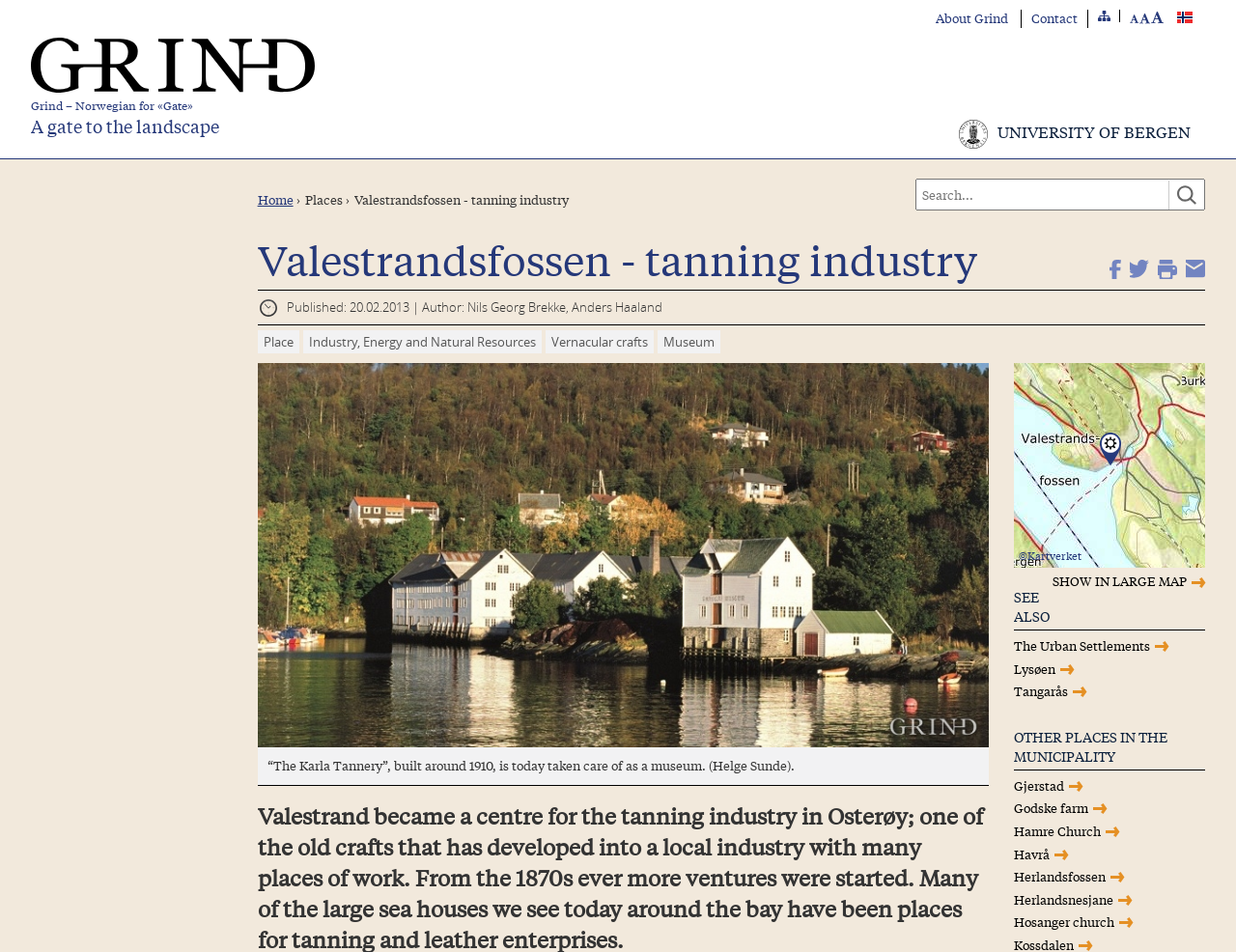Given the element description parent_node: About Grind Contact, identify the bounding box coordinates for the UI element on the webpage screenshot. The format should be (top-left x, top-left y, bottom-right x, bottom-right y), with values between 0 and 1.

[0.906, 0.01, 0.941, 0.029]